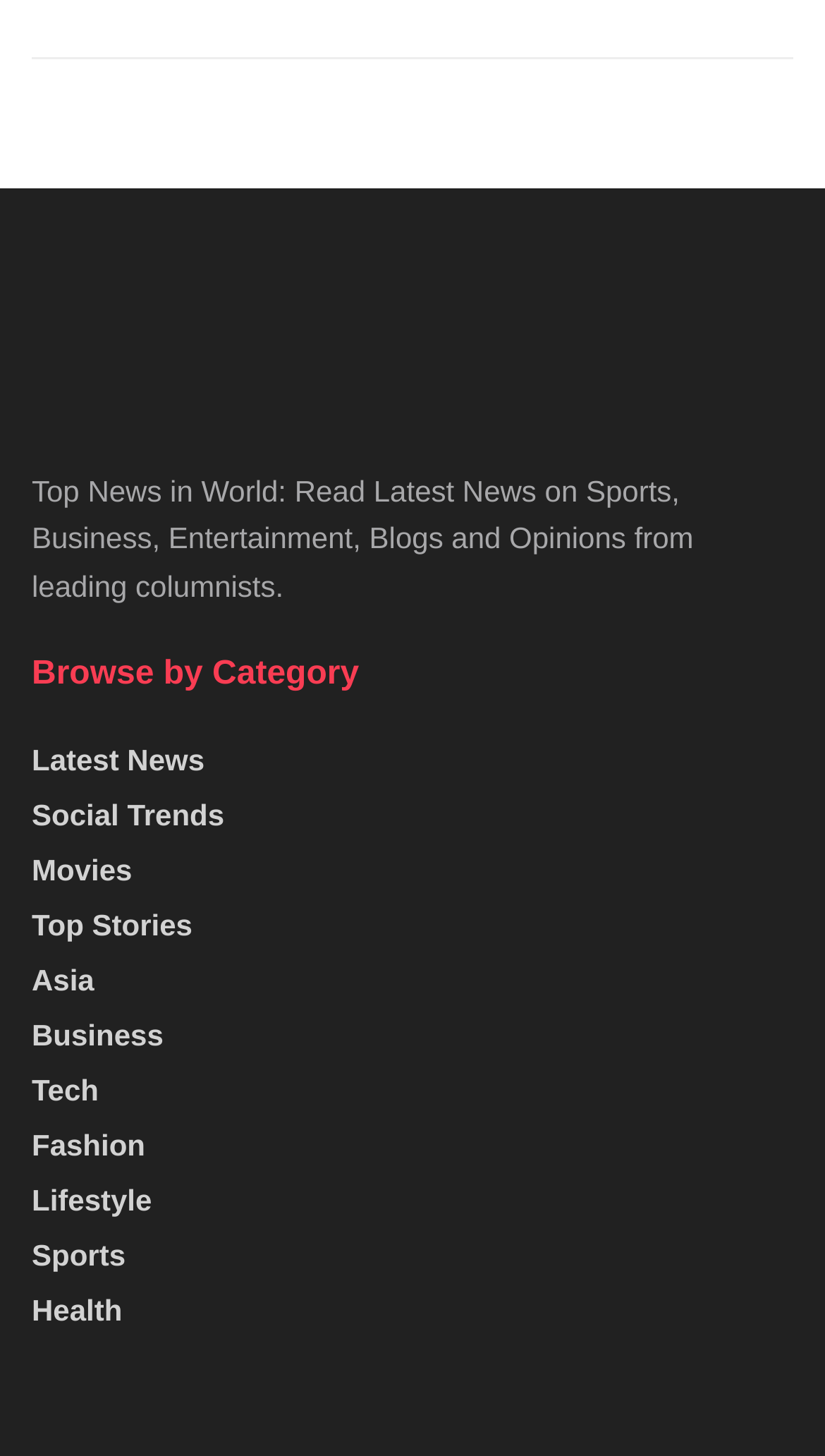From the element description: "Latest News", extract the bounding box coordinates of the UI element. The coordinates should be expressed as four float numbers between 0 and 1, in the order [left, top, right, bottom].

[0.038, 0.51, 0.248, 0.533]